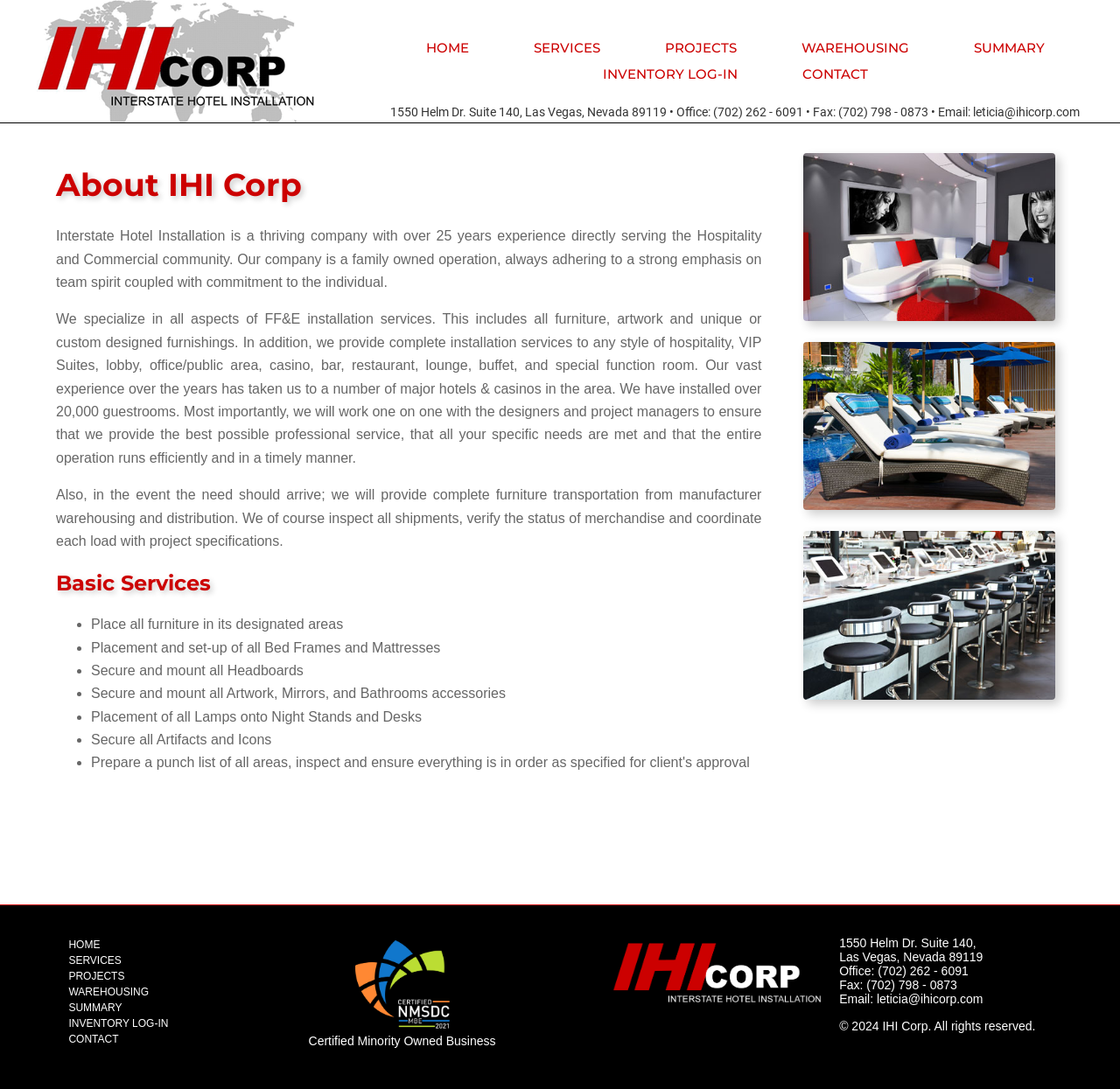Please specify the bounding box coordinates of the clickable region necessary for completing the following instruction: "Click HOME". The coordinates must consist of four float numbers between 0 and 1, i.e., [left, top, right, bottom].

[0.38, 0.036, 0.418, 0.051]